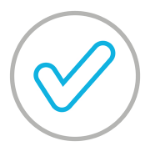Thoroughly describe the content and context of the image.

The image features an icon titled "Do The Right Thing," illustrated with a stylized checkmark inside a circular outline. The use of vibrant blue for the checkmark against a light gray circle symbolizes clarity and commitment. This icon represents the core value of integrity and accountability, reflecting a promise to consistently act in the best interest of customers, communities, and colleagues. The accompanying text emphasizes the organization's dedication to ethical behavior, highlighting proactive actions such as owning responsibilities, embracing transparency, and fostering a culture of trust and support. This visual element reinforces the message of principled conduct as a fundamental aspect of the organization's identity.